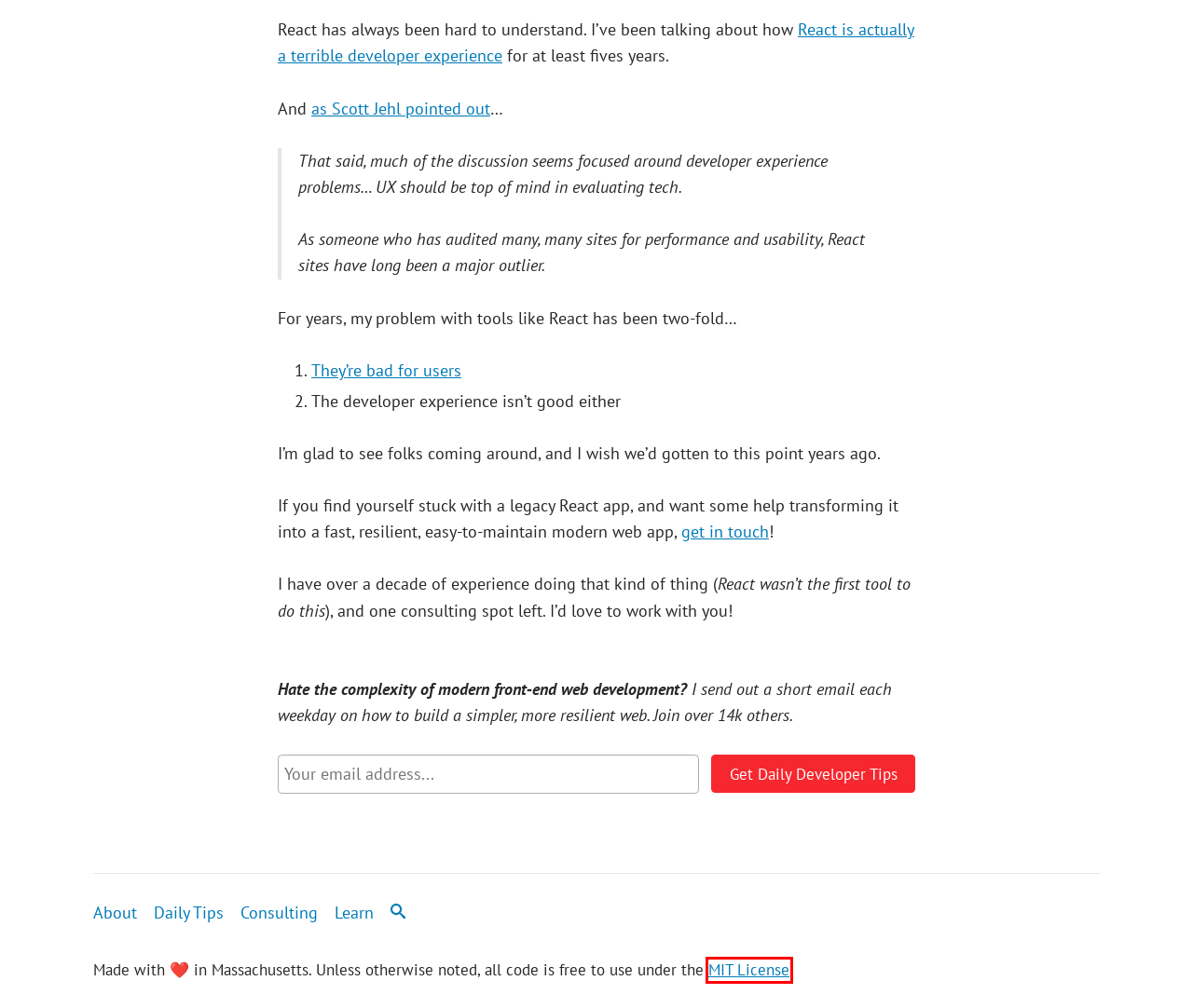With the provided webpage screenshot containing a red bounding box around a UI element, determine which description best matches the new webpage that appears after clicking the selected element. The choices are:
A. Go Make Things
B. MIT License | Go Make Things
C. Daily Developer Tips | Go Make Things
D. The developer experience is bullshit | Go Make Things
E. About | Go Make Things
F. React, where are you going? - DEV Community
G. Users > developers | Go Make Things
H. JavaScript Consulting & Development | Go Make Things

B